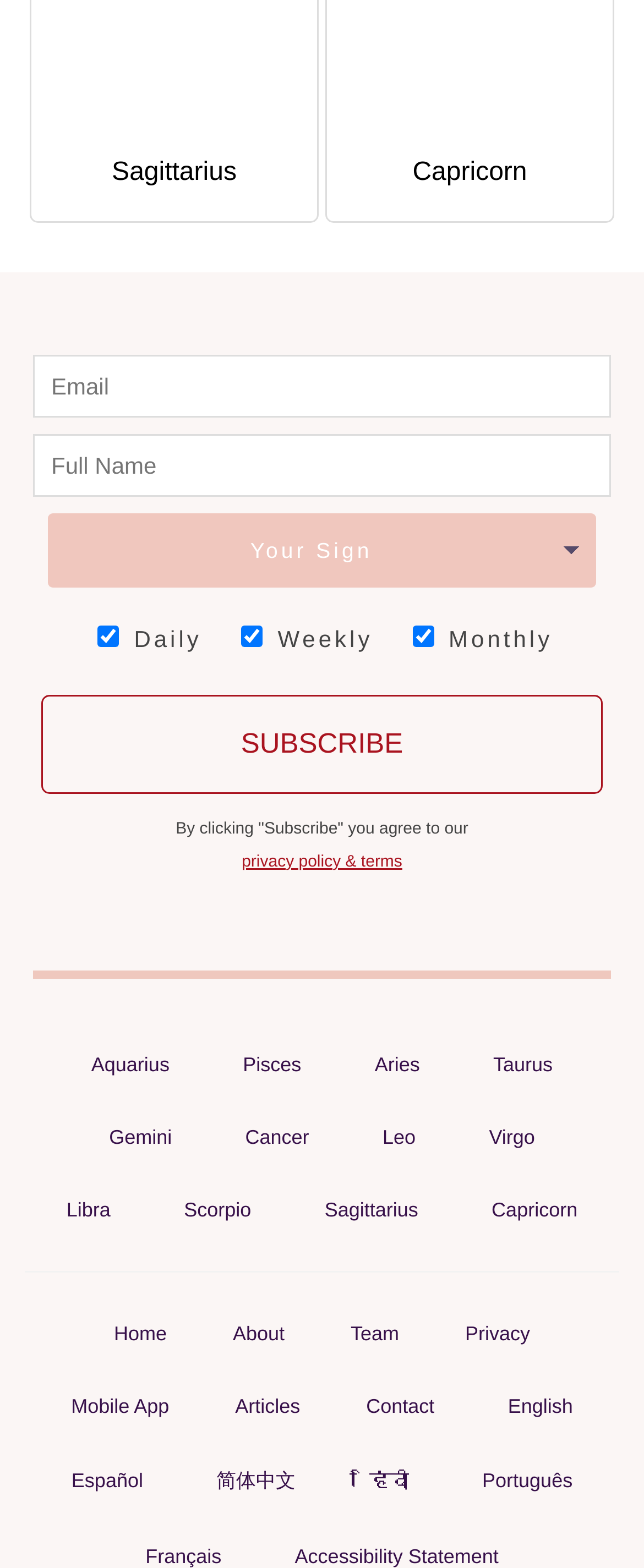Analyze the image and provide a detailed answer to the question: What is the topic of the webpage?

The webpage contains links to different zodiac signs such as 'Aquarius', 'Pisces', 'Aries', and others, which suggests that the topic of the webpage is related to astrology. Additionally, there is a combobox for selecting one's sign, further supporting this conclusion.